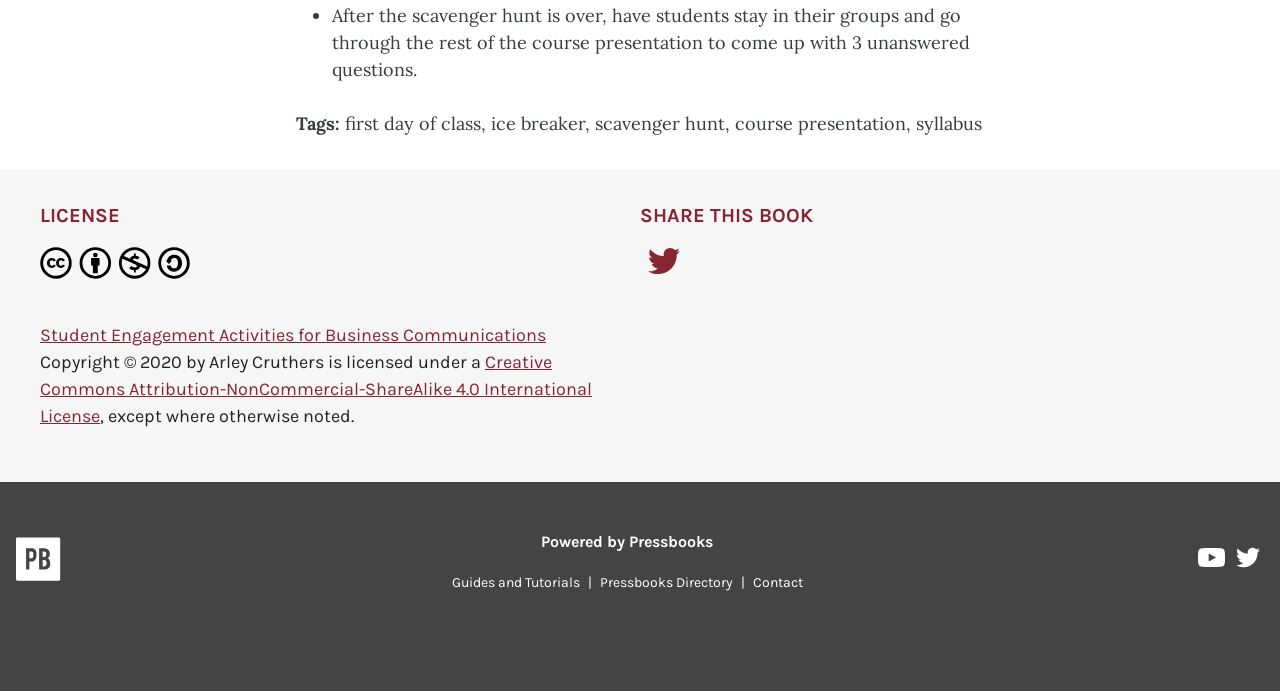Please provide a brief answer to the question using only one word or phrase: 
What is the purpose of the scavenger hunt?

To come up with unanswered questions